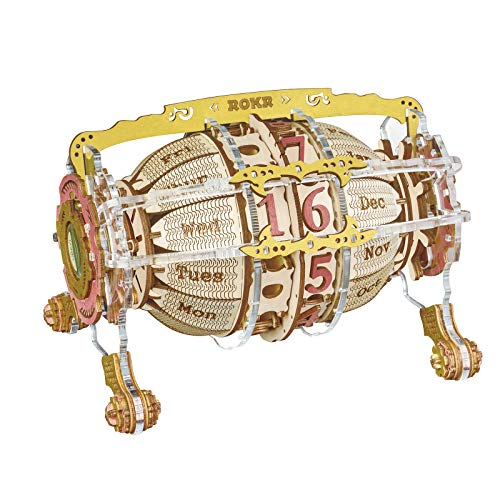What is the shape of the calendar?
Using the image, elaborate on the answer with as much detail as possible.

The caption describes the calendar as having a unique cylindrical shape with an elegant handle, which suggests that the overall shape of the calendar is cylindrical in nature.